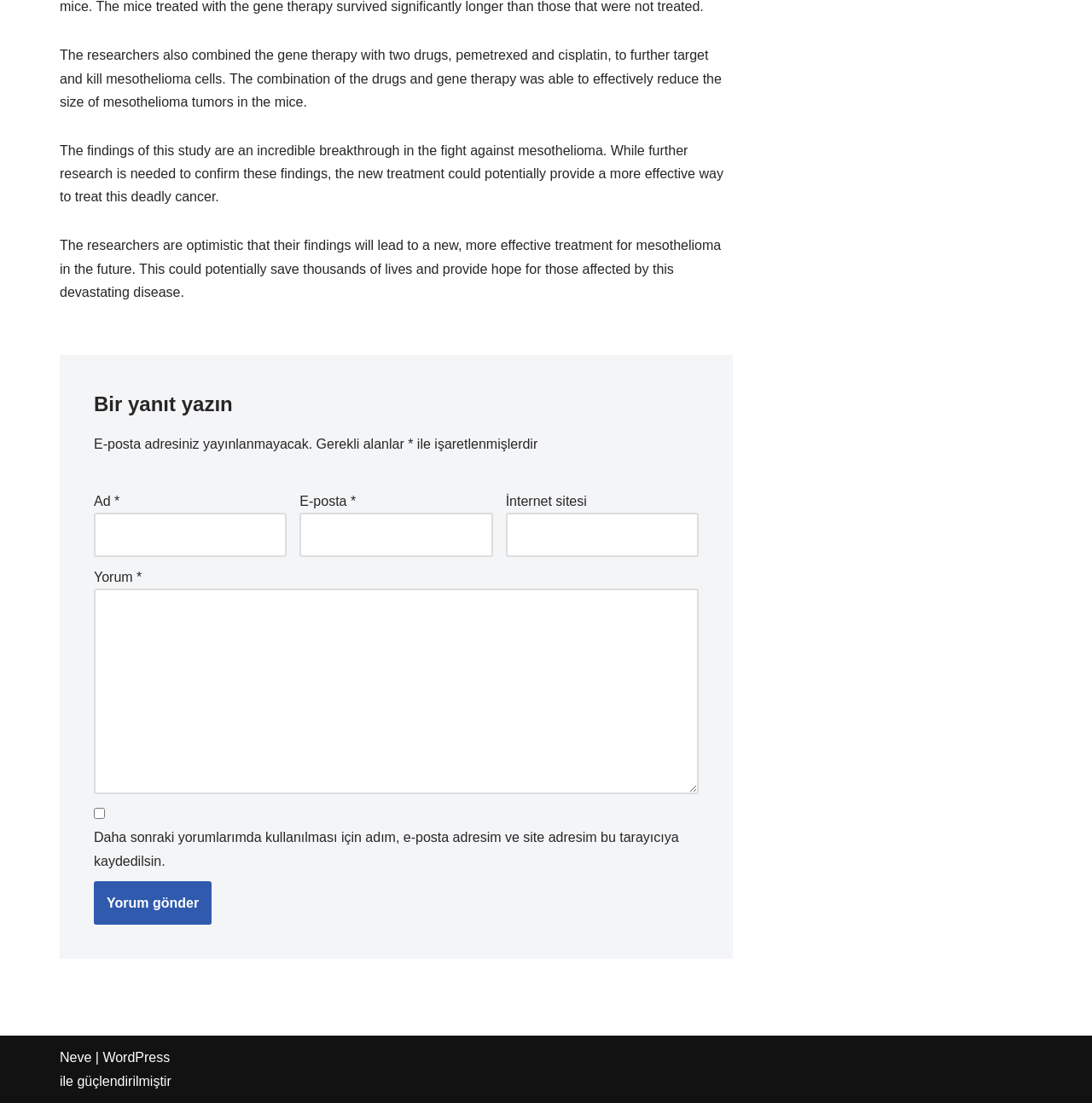What is the purpose of the form?
Give a single word or phrase as your answer by examining the image.

To leave a comment